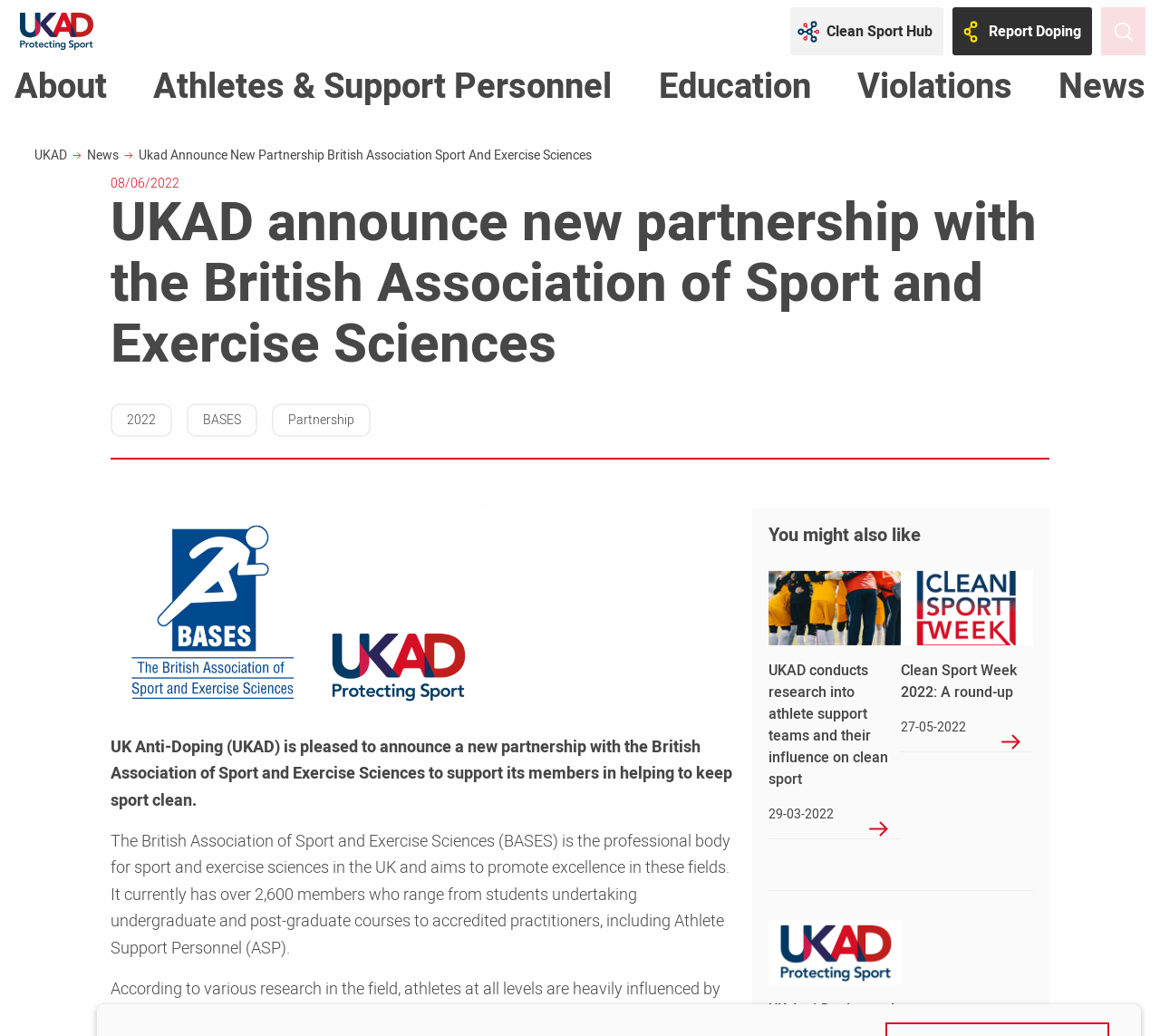Based on the image, please respond to the question with as much detail as possible:
What is the purpose of the British Association of Sport and Exercise Sciences?

The answer can be found in the article section of the webpage, where it is mentioned that the British Association of Sport and Exercise Sciences (BASES) is the professional body for sport and exercise sciences in the UK and aims to promote excellence in these fields.